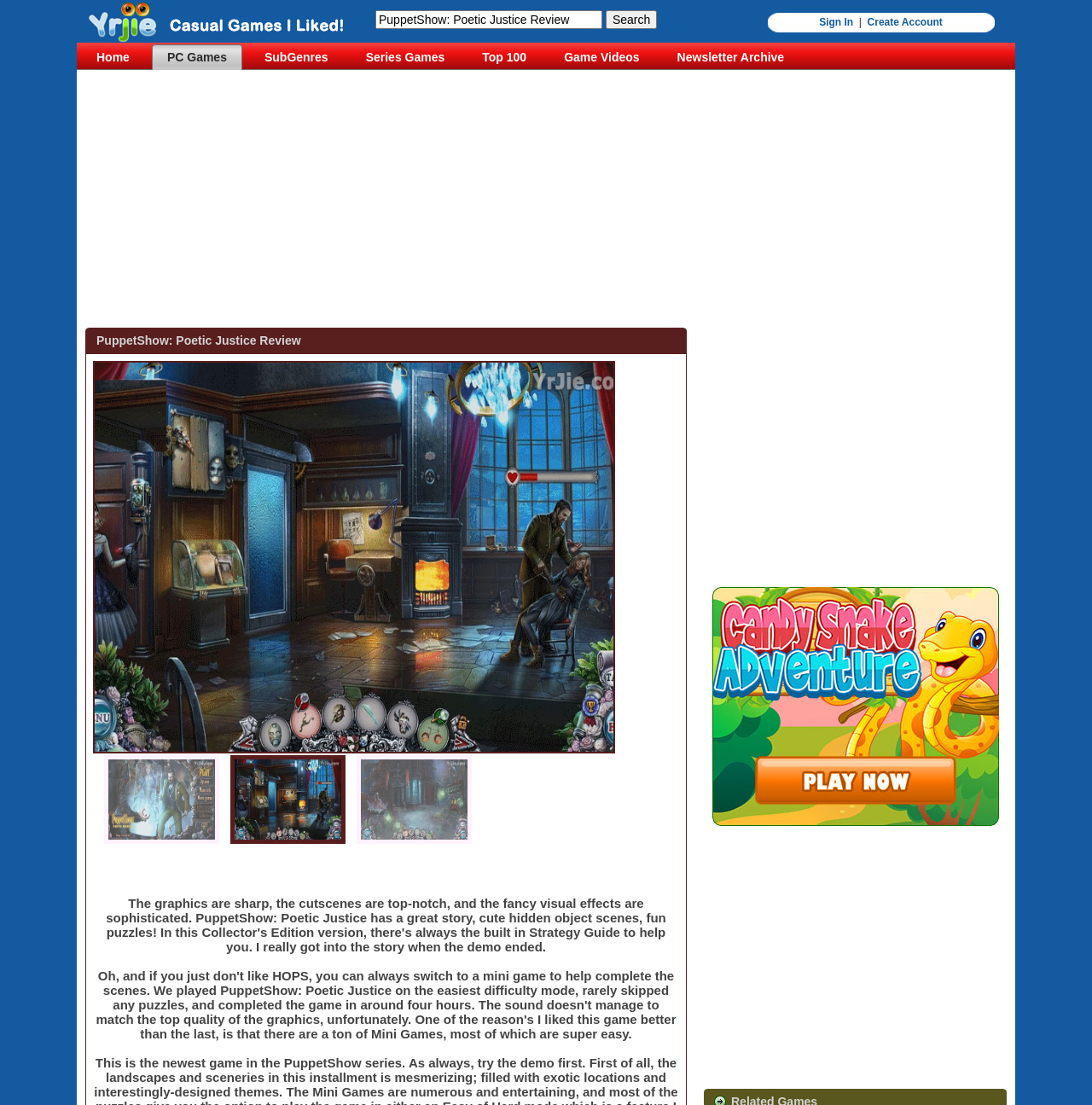How many links are there in the top navigation bar?
Please provide a detailed answer to the question.

The top navigation bar contains links to 'Home', 'PC Games', 'SubGenres', 'Series Games', 'Top 100', 'Game Videos', and 'Newsletter Archive'. Therefore, there are 7 links in the top navigation bar.